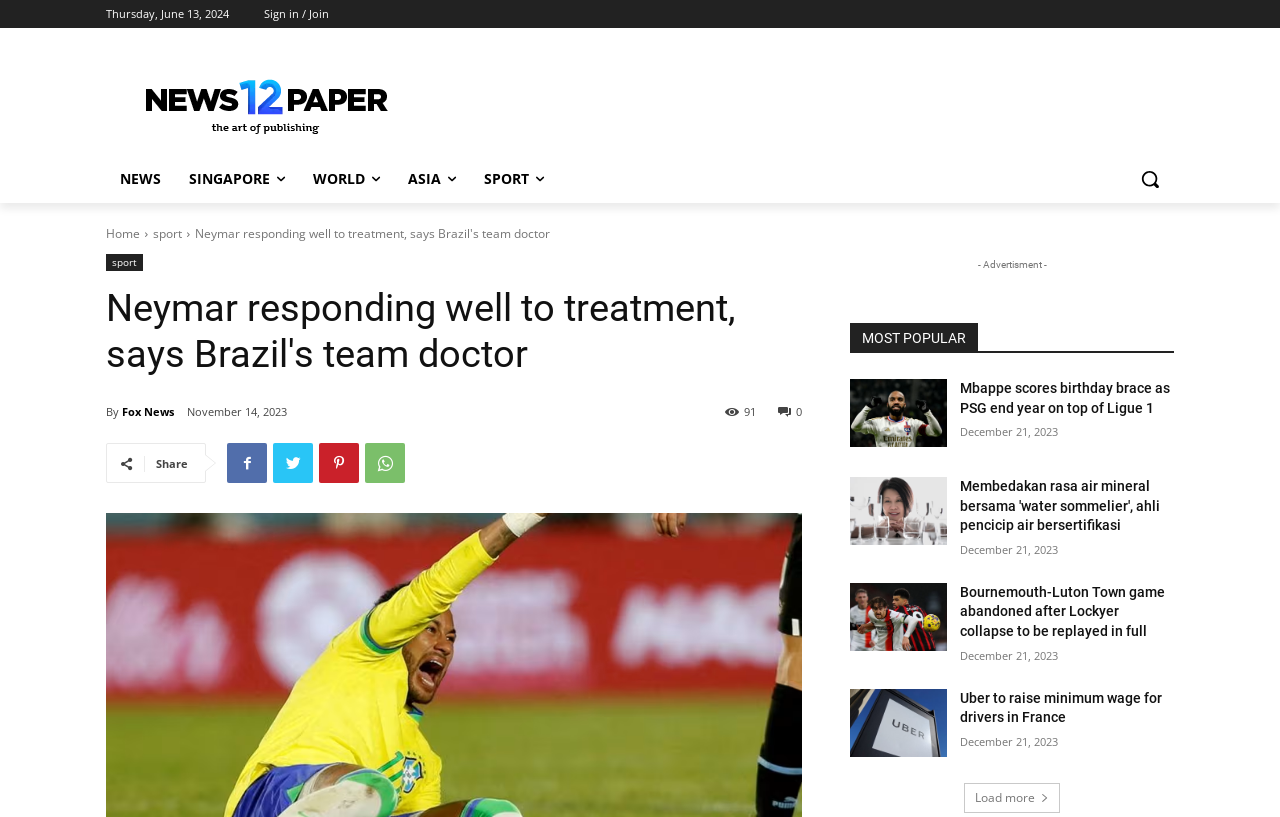Given the content of the image, can you provide a detailed answer to the question?
What is the purpose of the 'Load more' button?

The 'Load more' button is located at the bottom of the webpage, and its purpose is to load more news articles when clicked. This suggests that there are more news articles available beyond what is currently displayed on the webpage.